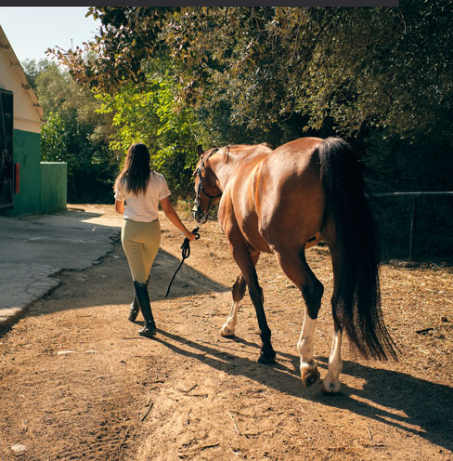What is the horse's coat like?
Please respond to the question with a detailed and thorough explanation.

The caption describes the horse's coat as 'beautiful', indicating that it is well-groomed and visually appealing.